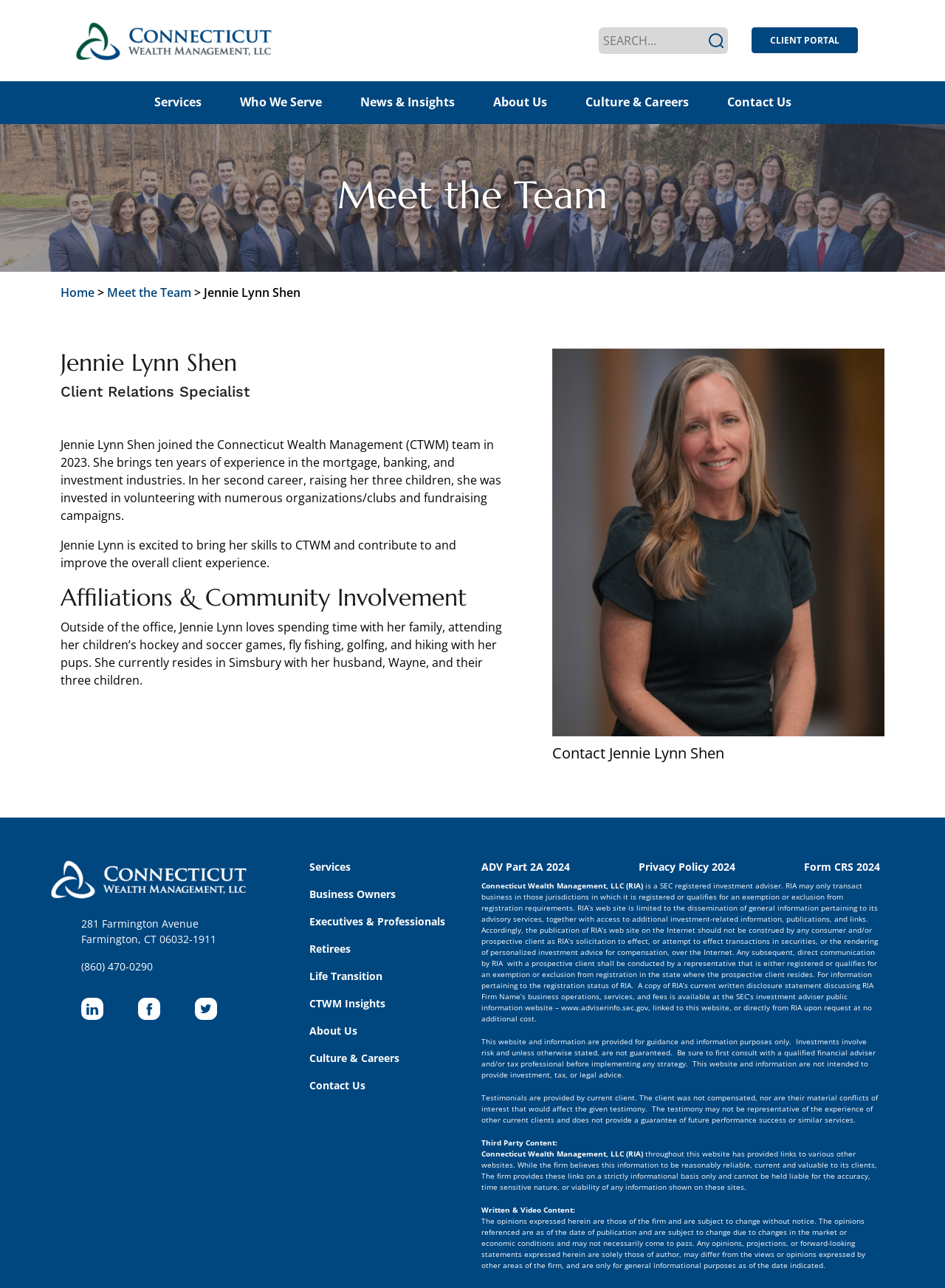Using the format (top-left x, top-left y, bottom-right x, bottom-right y), and given the element description, identify the bounding box coordinates within the screenshot: parent_node: Search for: name="s" placeholder="SEARCH..."

[0.634, 0.021, 0.746, 0.042]